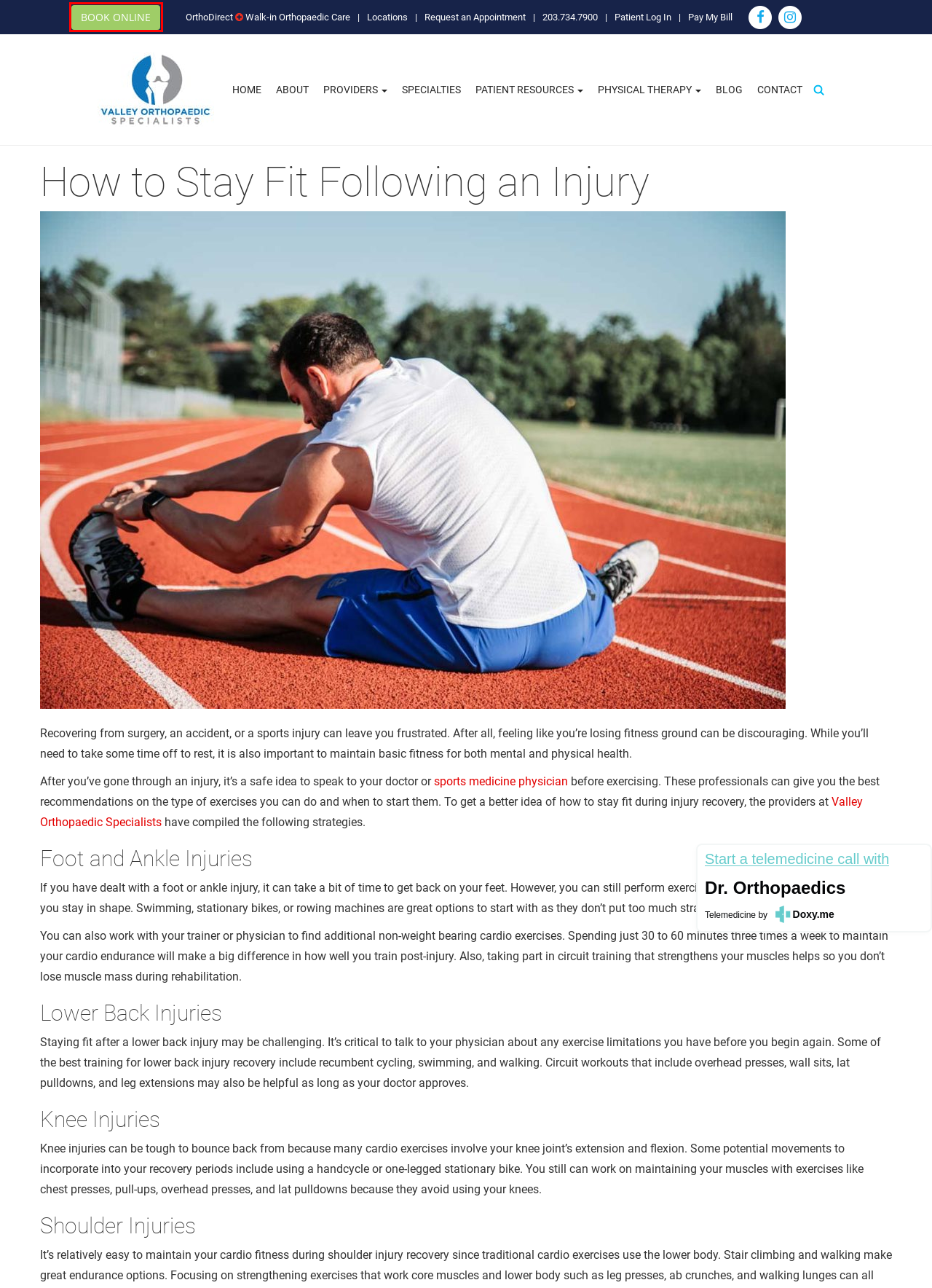Examine the screenshot of a webpage with a red bounding box around a UI element. Your task is to identify the webpage description that best corresponds to the new webpage after clicking the specified element. The given options are:
A. Request Appointment | Contact Valley Orthopaedic Specialists CT
B. Orthopaedic Doctors in Connecticut | Orthopaedic Specialists in CT
C. Orthopaedic Specialist Locations in CT | Orthopaedic Doctors in CT
D. Meet our Doctors | Orthopaedic Surgeons CT | Orthopaedic Specialists
E. Patient Resources
F. Orthopaedic News & Trends | Valley Orthopaedic Specialists CT
G. Valley Orthopaedic Specialists | Orthopedic Surgery Specialist CT
H. Orthopaedic Urgent Care, Shelton CT | Walk in Orthopaedic Clinic

A